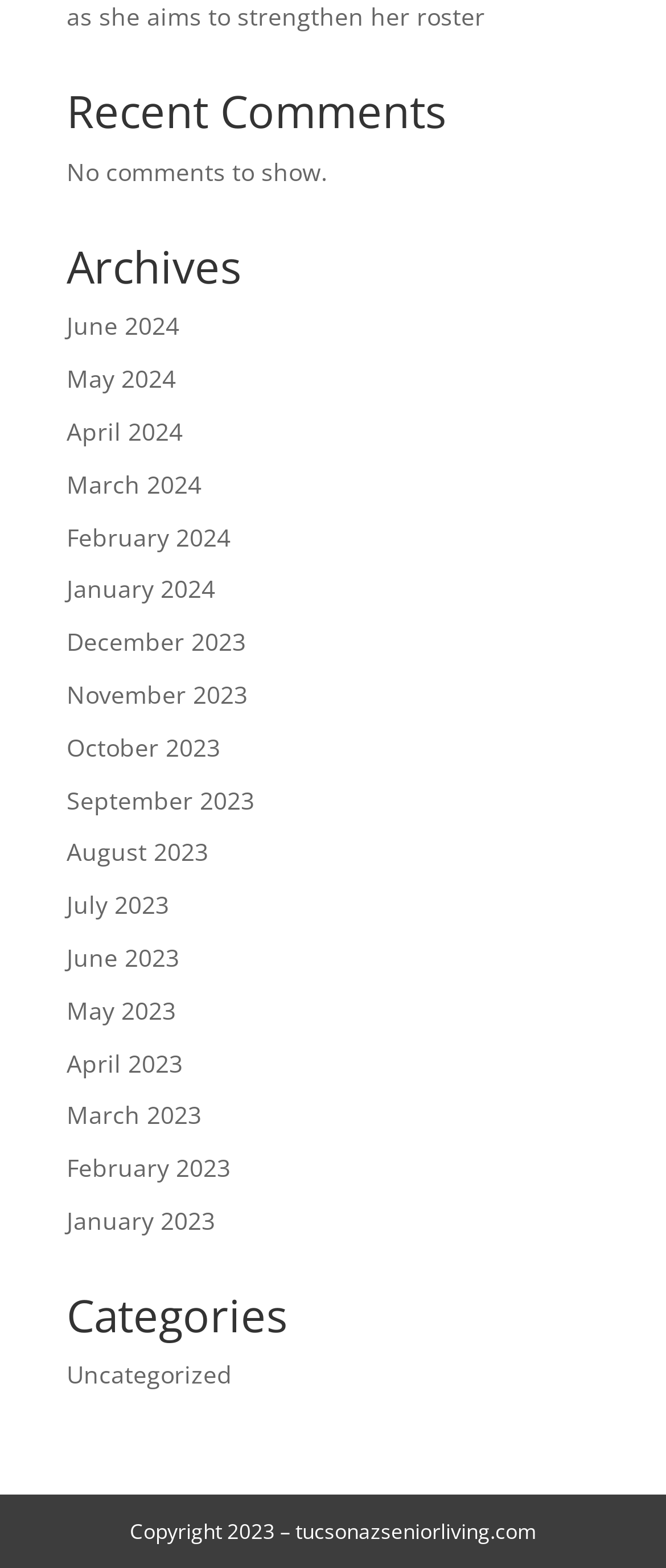What is the copyright information?
Using the image, respond with a single word or phrase.

2023 – tucsonazseniorliving.com